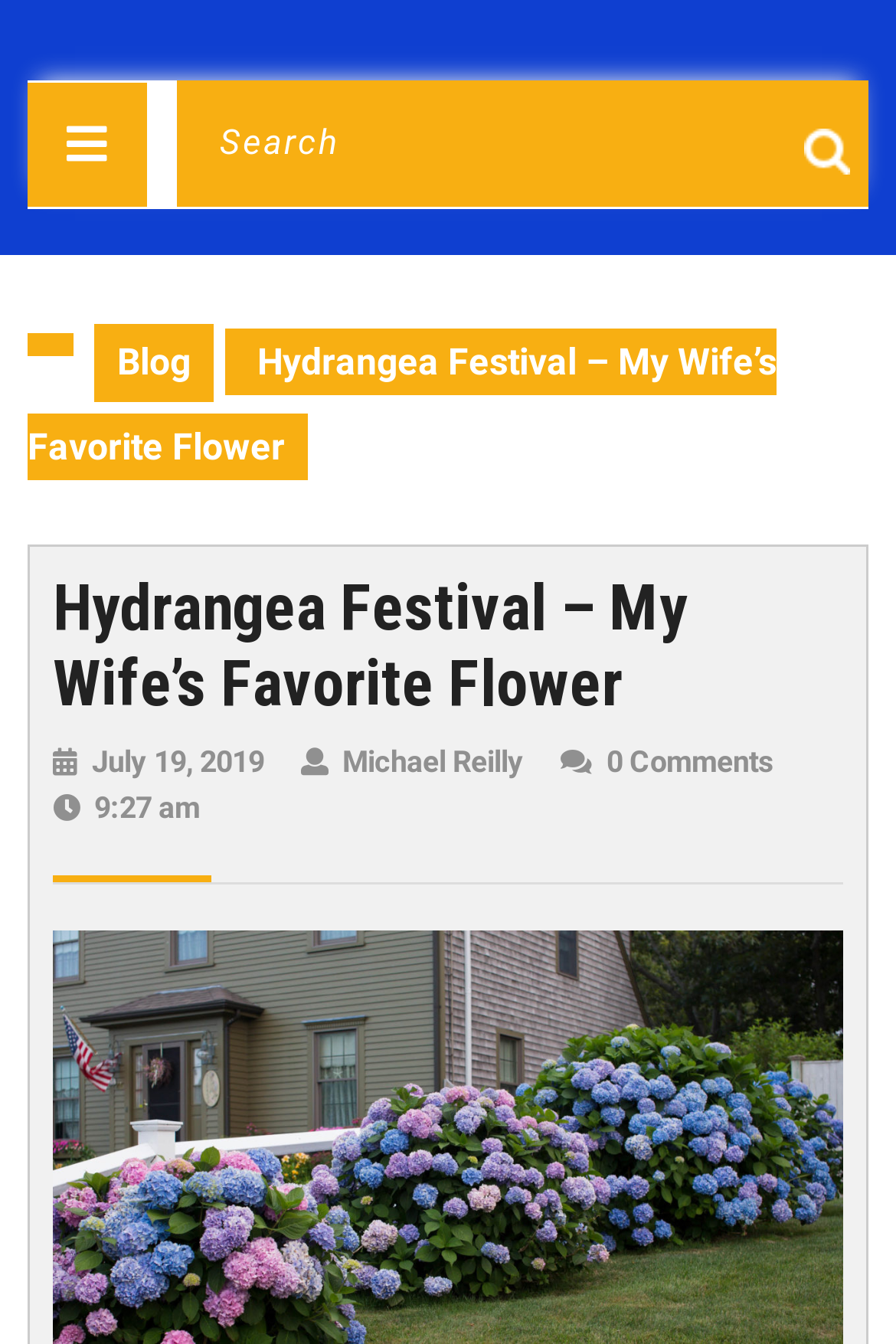Respond to the following question using a concise word or phrase: 
How many links are there in the top navigation?

2